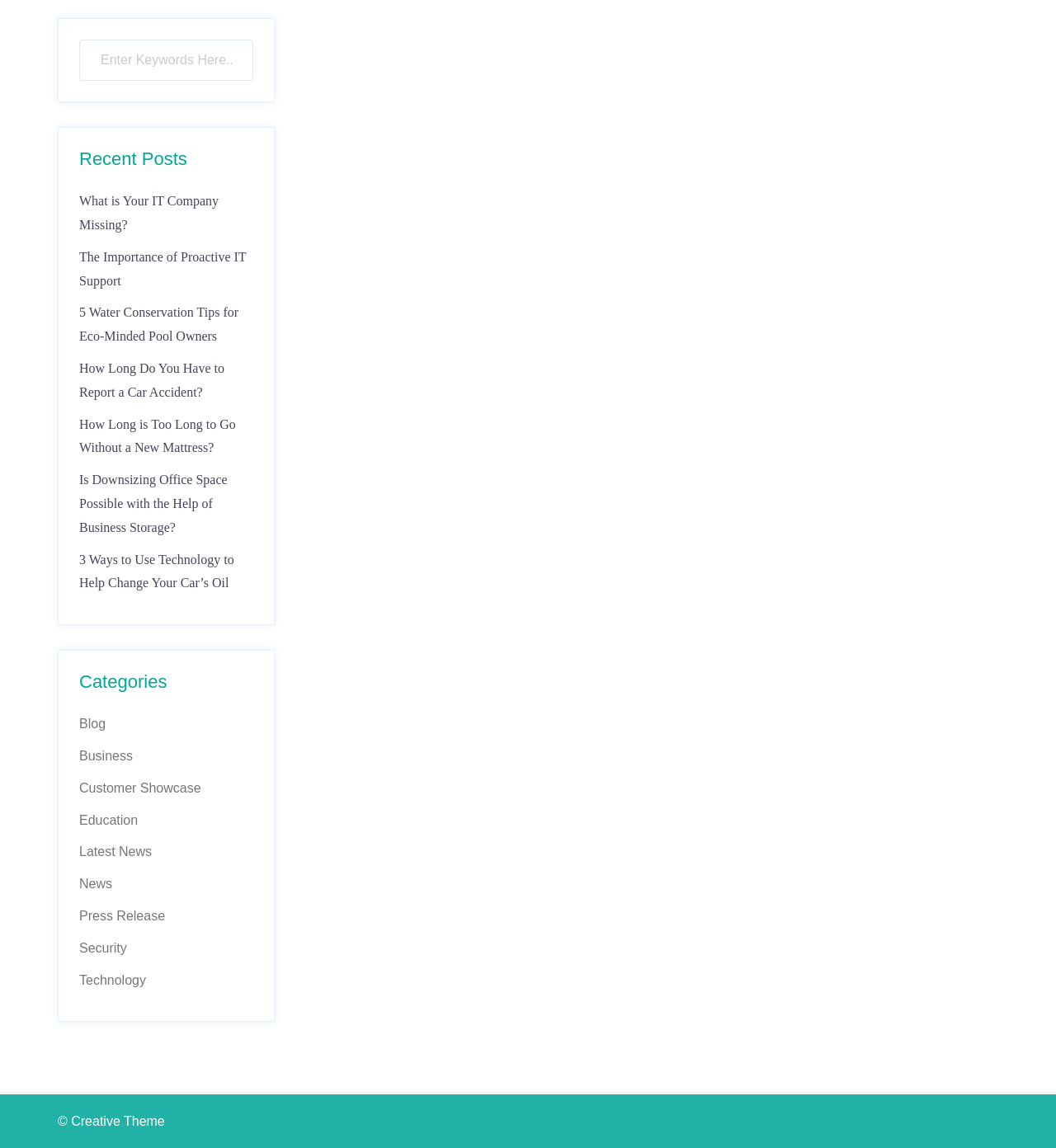Predict the bounding box coordinates of the area that should be clicked to accomplish the following instruction: "search for keywords". The bounding box coordinates should consist of four float numbers between 0 and 1, i.e., [left, top, right, bottom].

[0.075, 0.035, 0.239, 0.071]